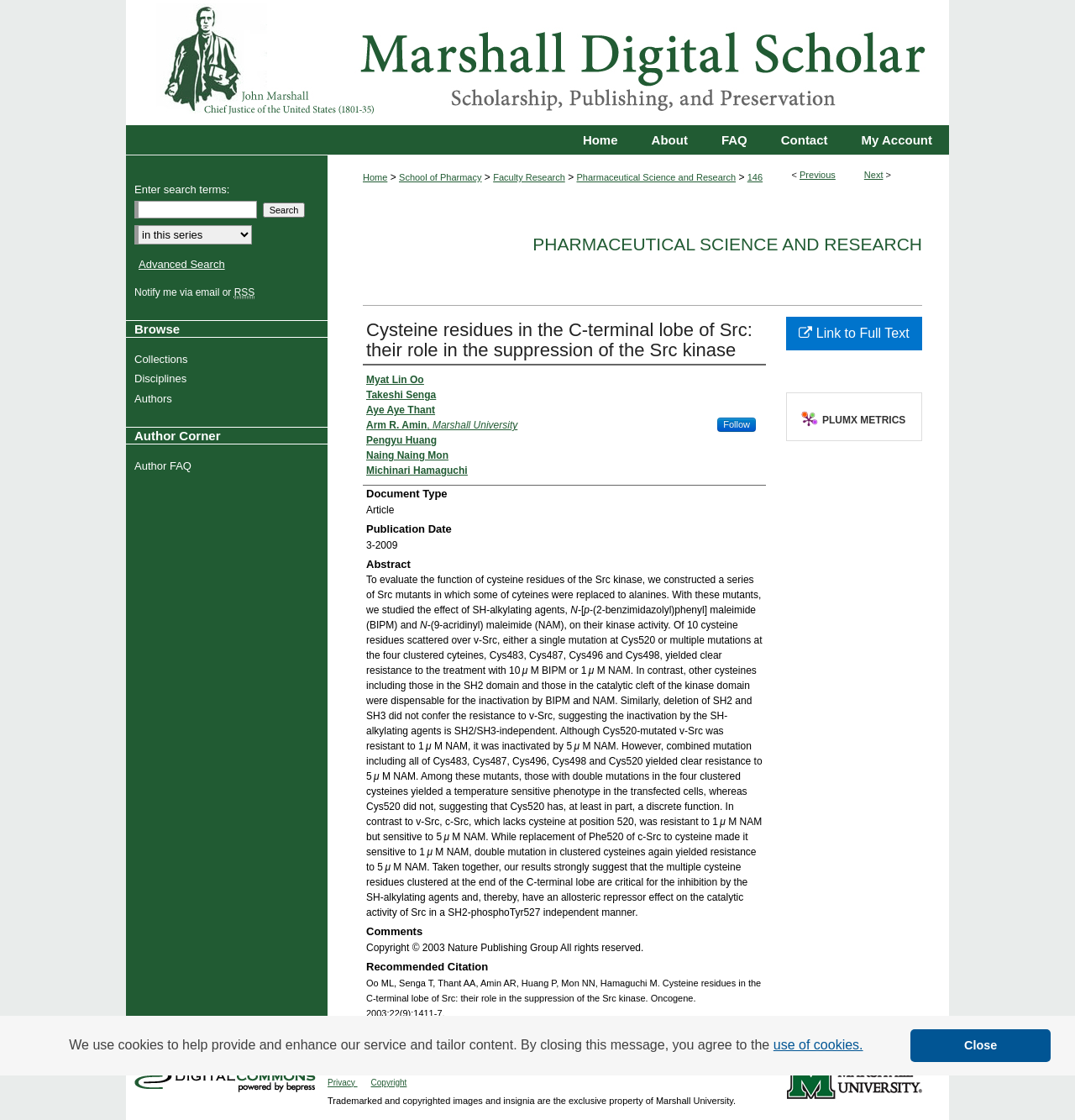Identify the bounding box coordinates of the area you need to click to perform the following instruction: "Search for something".

[0.125, 0.179, 0.239, 0.195]